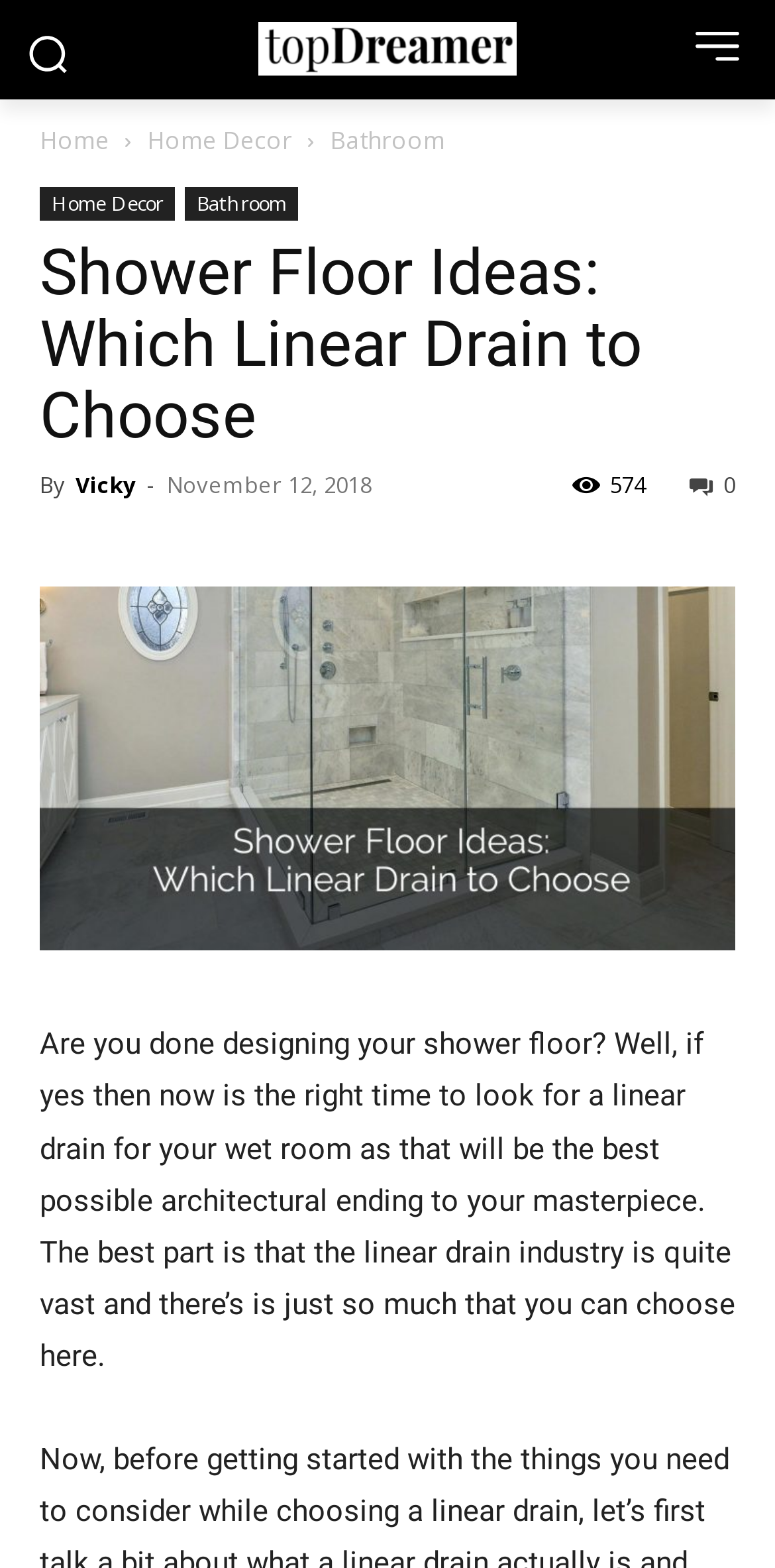When was this article published?
Answer with a single word or short phrase according to what you see in the image.

November 12, 2018